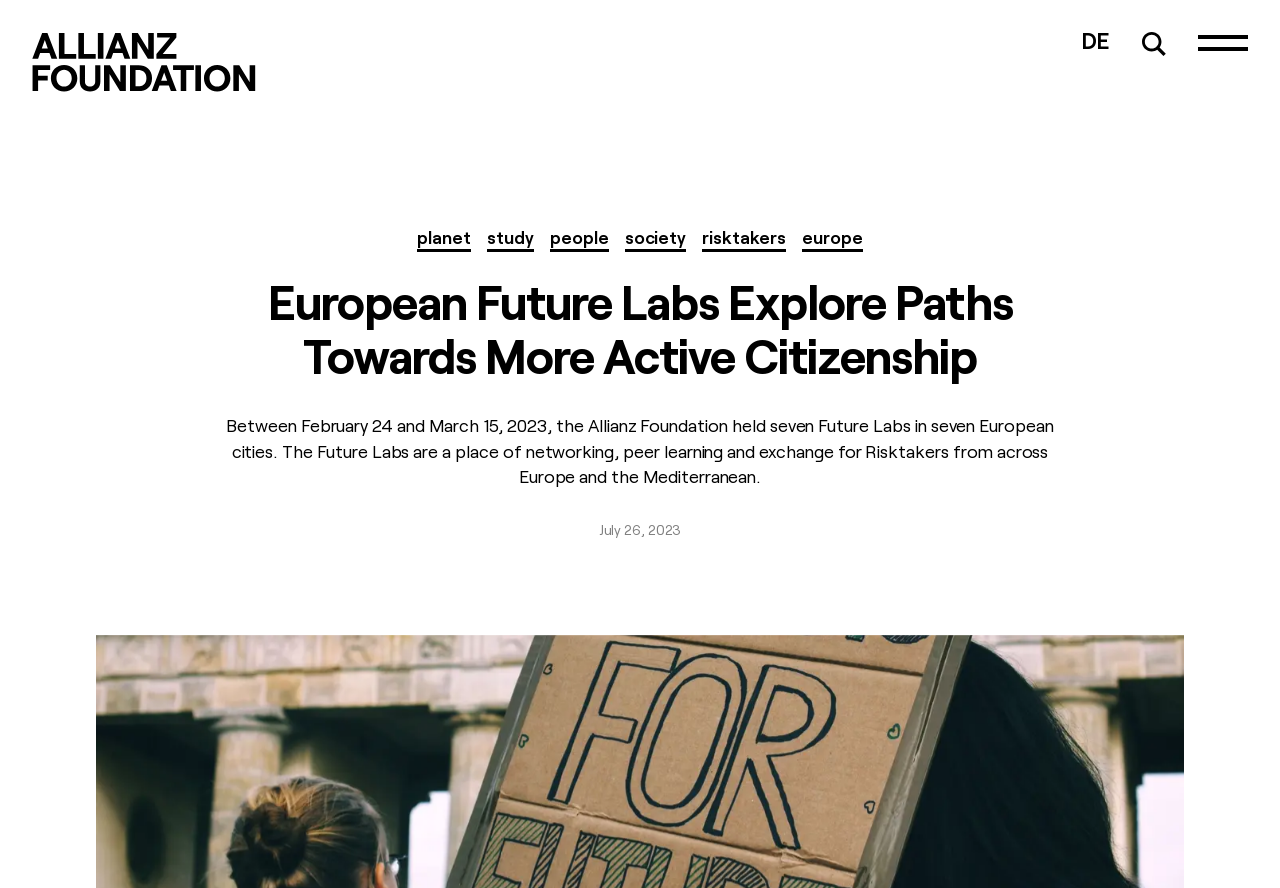Please identify the bounding box coordinates for the region that you need to click to follow this instruction: "switch to German language".

[0.845, 0.032, 0.867, 0.058]